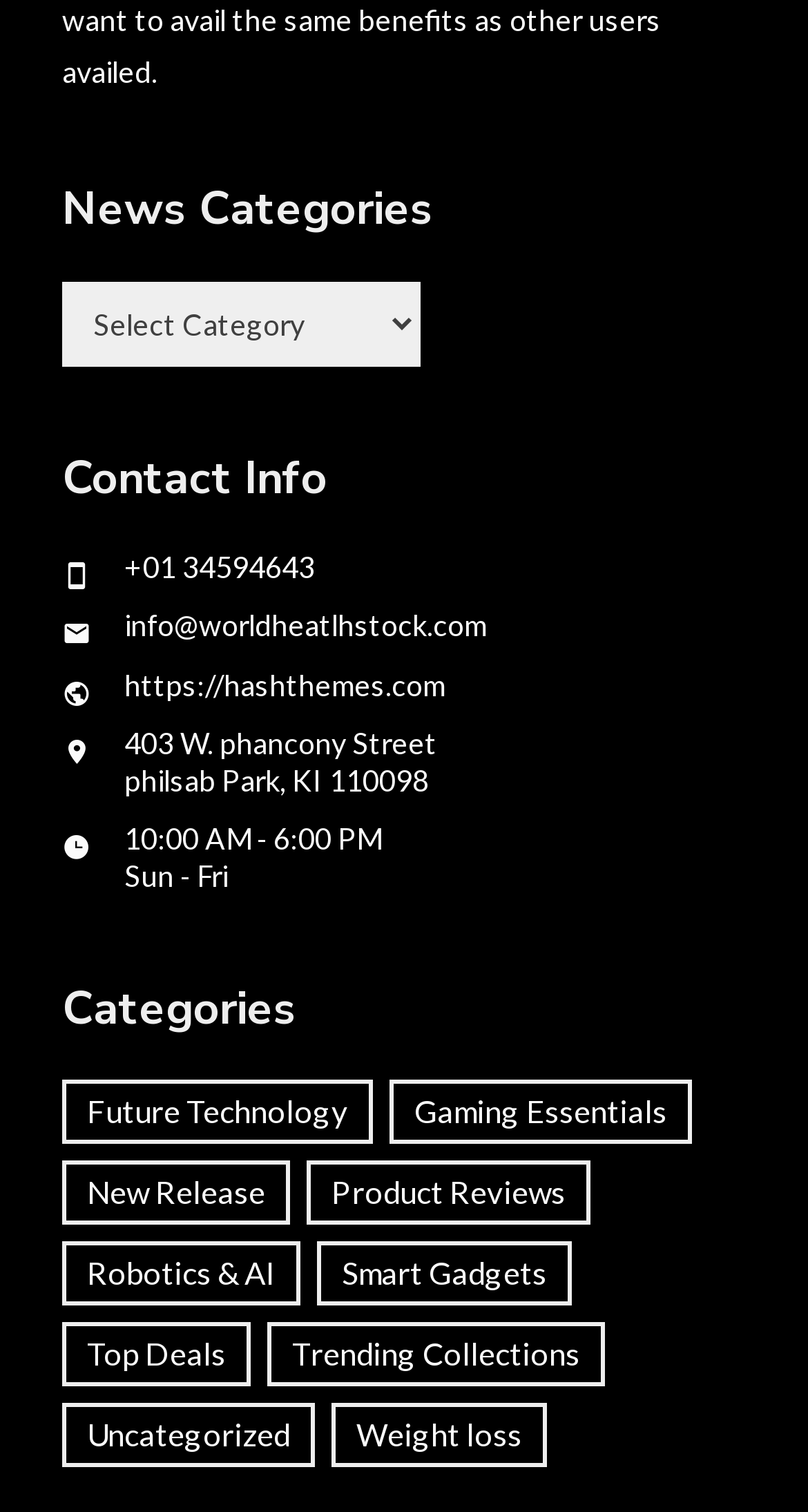Please locate the bounding box coordinates of the element that should be clicked to achieve the given instruction: "Click on How it Works".

None